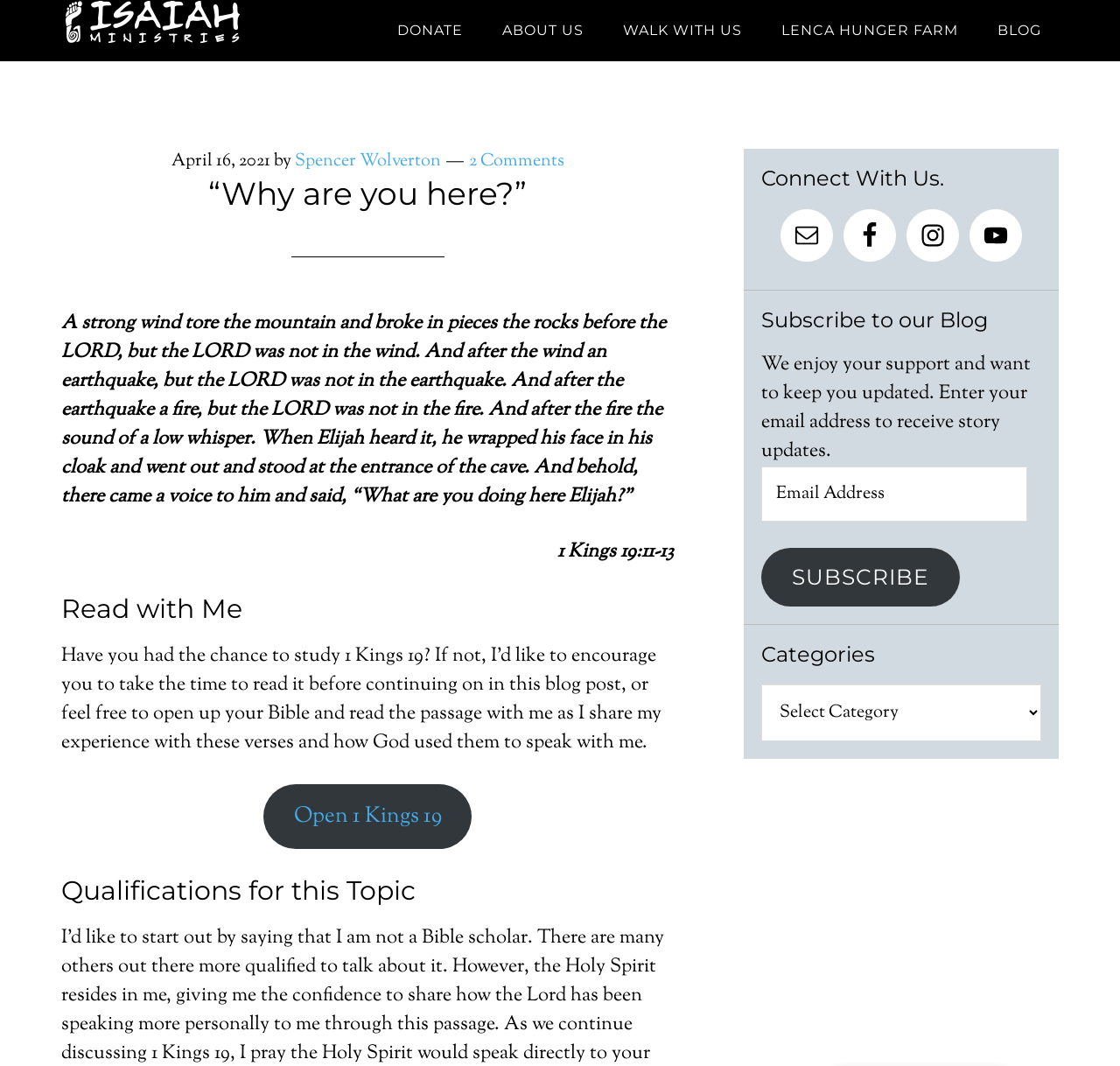What is the title of the blog post?
Answer the question with a detailed explanation, including all necessary information.

I determined the title of the blog post by looking at the heading element with the text '“Why are you here?”' which is a prominent element on the webpage.